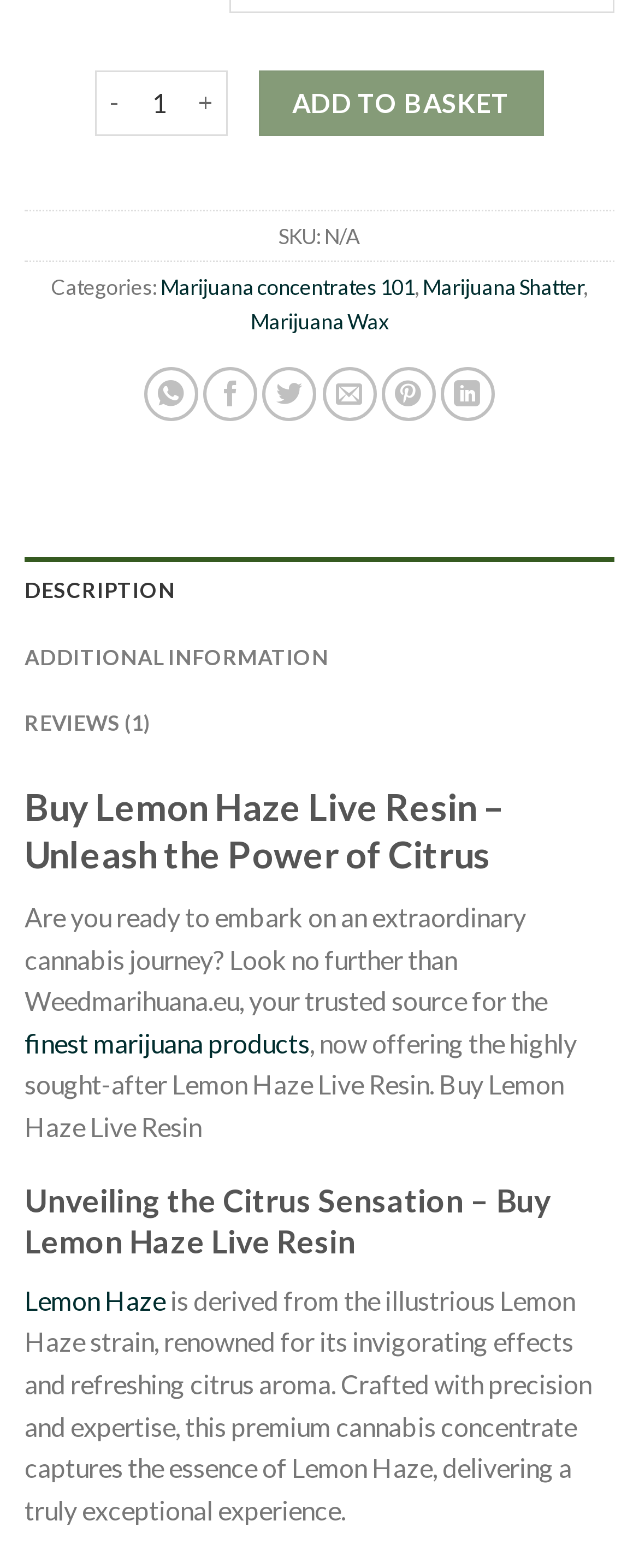Please provide a detailed answer to the question below by examining the image:
What is the product name?

I found the product name by looking at the StaticText element with the text 'Buy Lemon Haze Live Resin quantity' and the heading element with the text 'Buy Lemon Haze Live Resin – Unleash the Power of Citrus'.